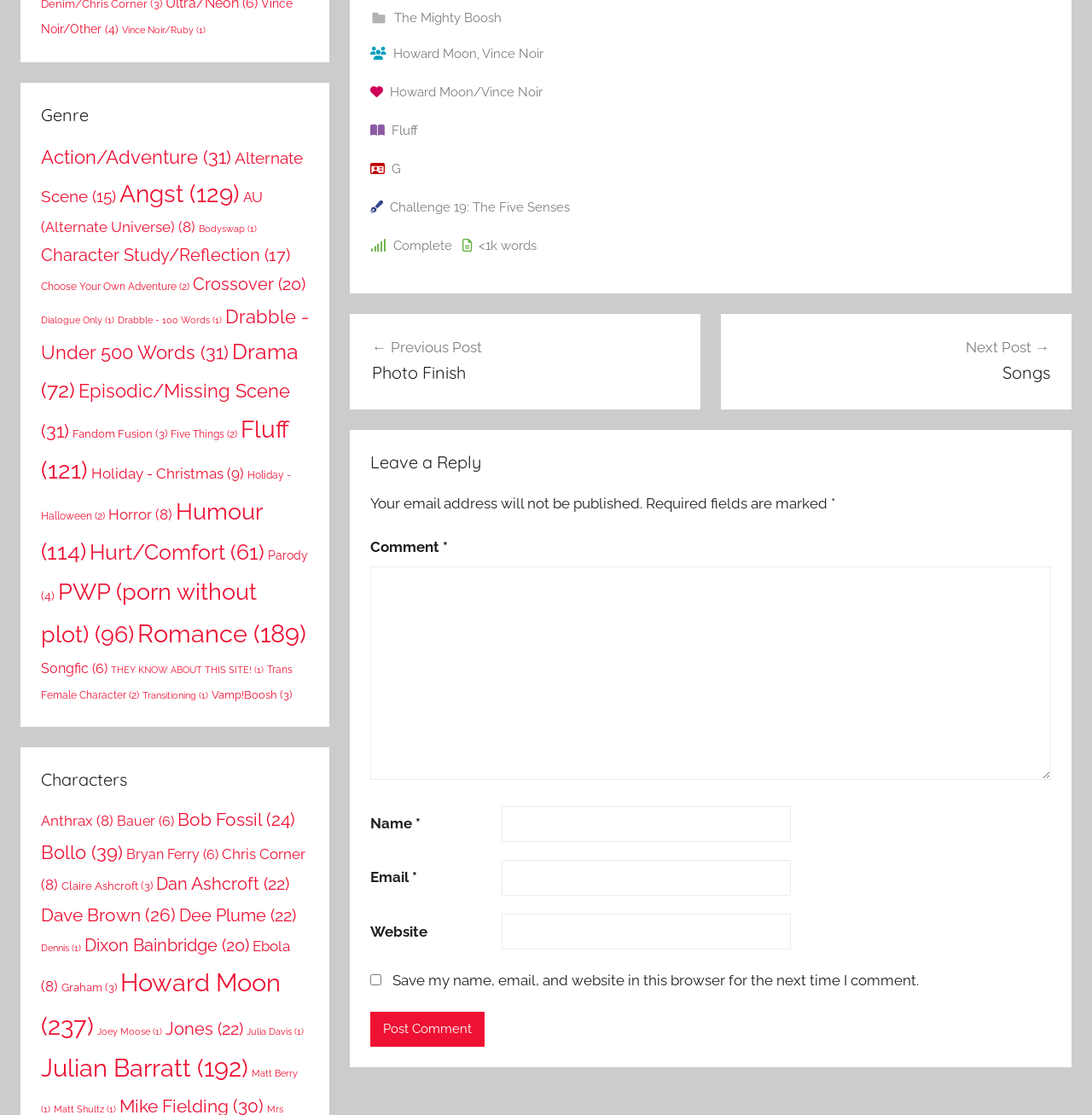Respond with a single word or short phrase to the following question: 
What is the name of the field that is not required in the comment form?

Website